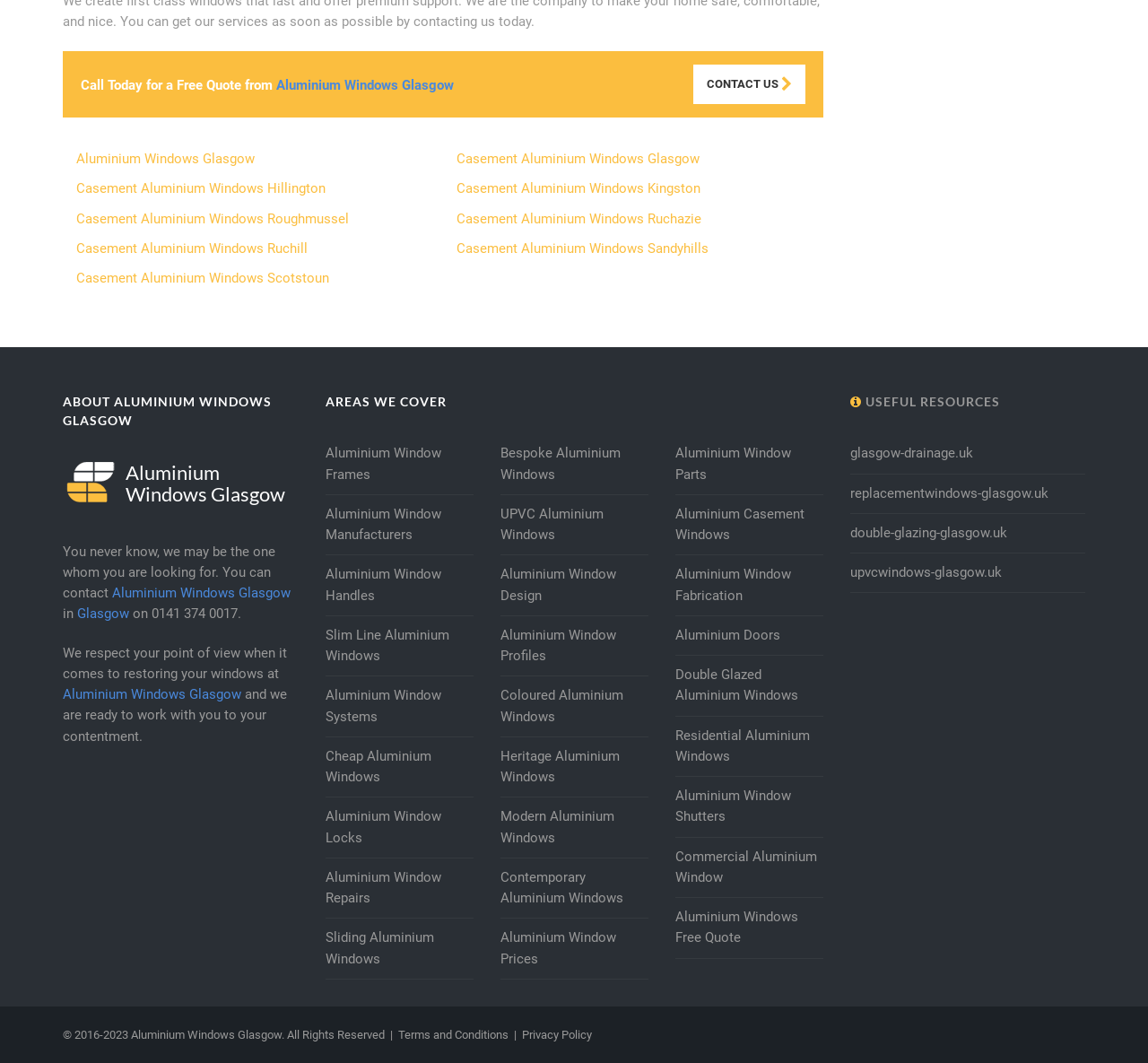What is the company name?
Using the image, provide a concise answer in one word or a short phrase.

Aluminium Windows Glasgow